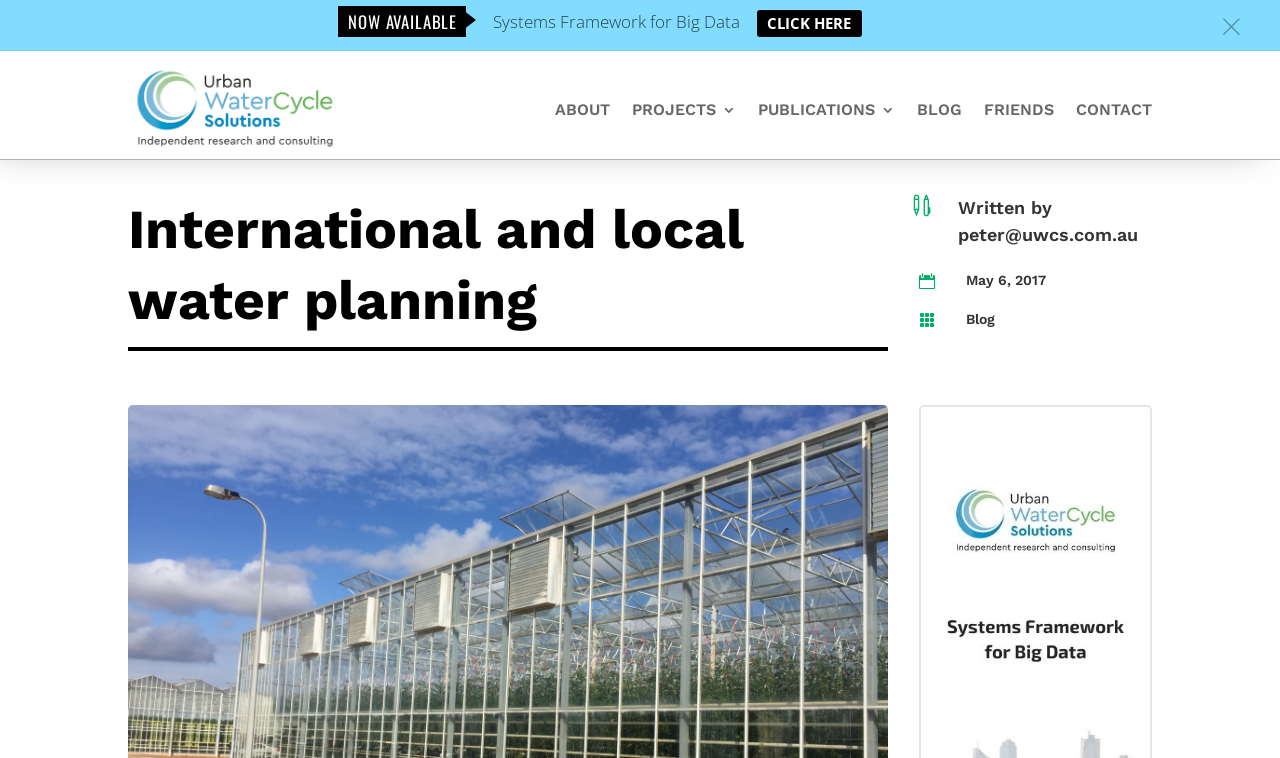Please analyze the image and give a detailed answer to the question:
What is the category of the blog post?

I found the category of the blog post by looking at the heading 'Blog' which is located below the layout table containing the date of the blog post and above the layout table containing the blog content.